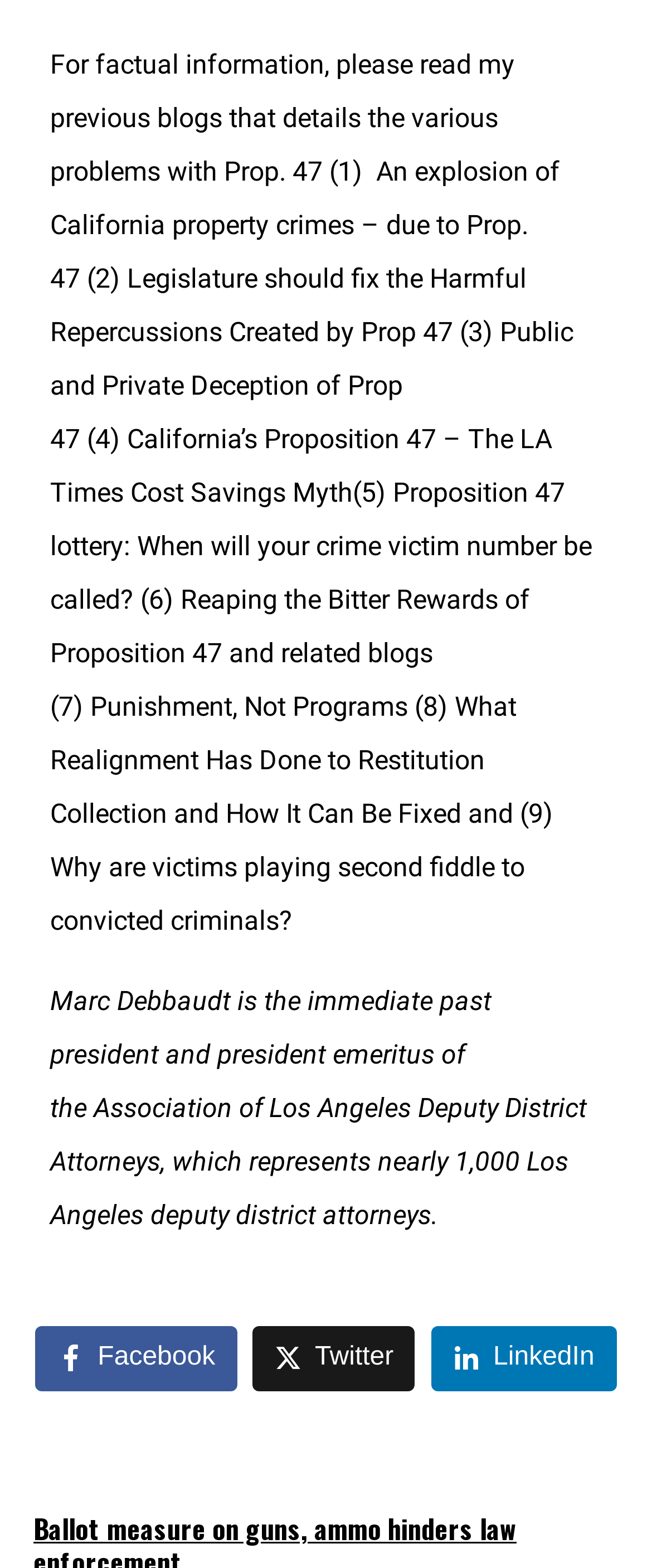What is the author's profession?
Using the image provided, answer with just one word or phrase.

Deputy district attorney